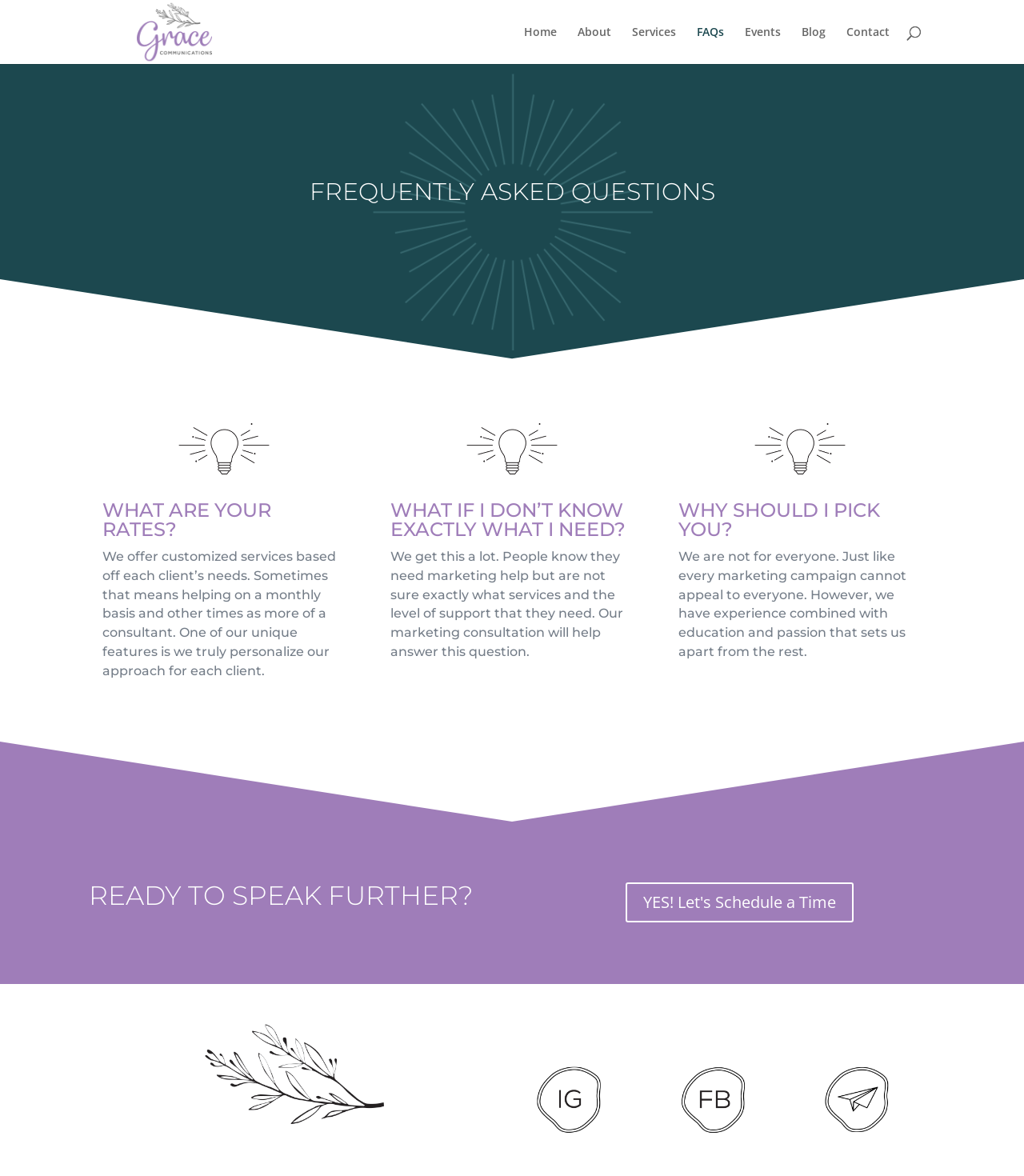Pinpoint the bounding box coordinates of the area that should be clicked to complete the following instruction: "search for something". The coordinates must be given as four float numbers between 0 and 1, i.e., [left, top, right, bottom].

[0.1, 0.0, 0.9, 0.001]